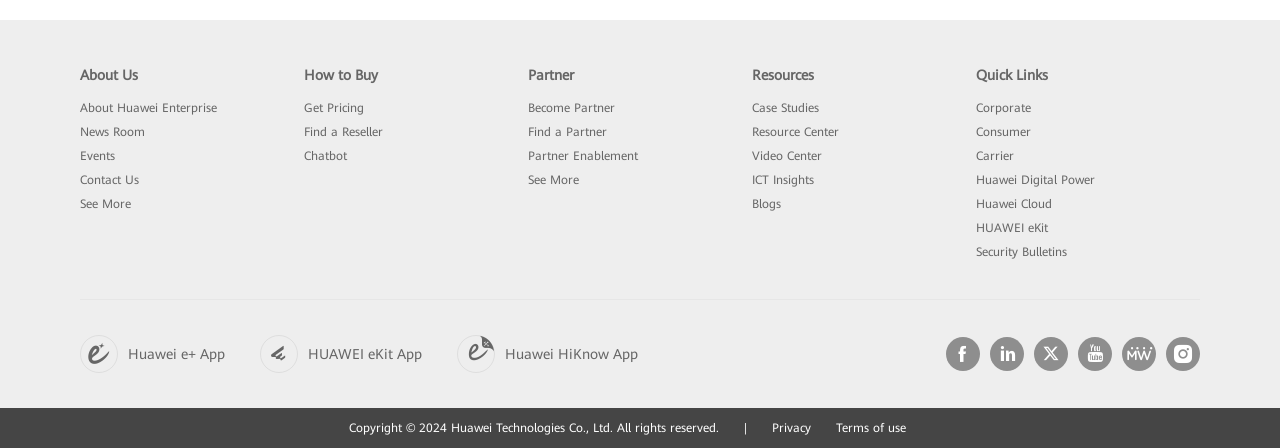Please specify the bounding box coordinates of the clickable region to carry out the following instruction: "Become Partner". The coordinates should be four float numbers between 0 and 1, in the format [left, top, right, bottom].

[0.412, 0.226, 0.48, 0.257]